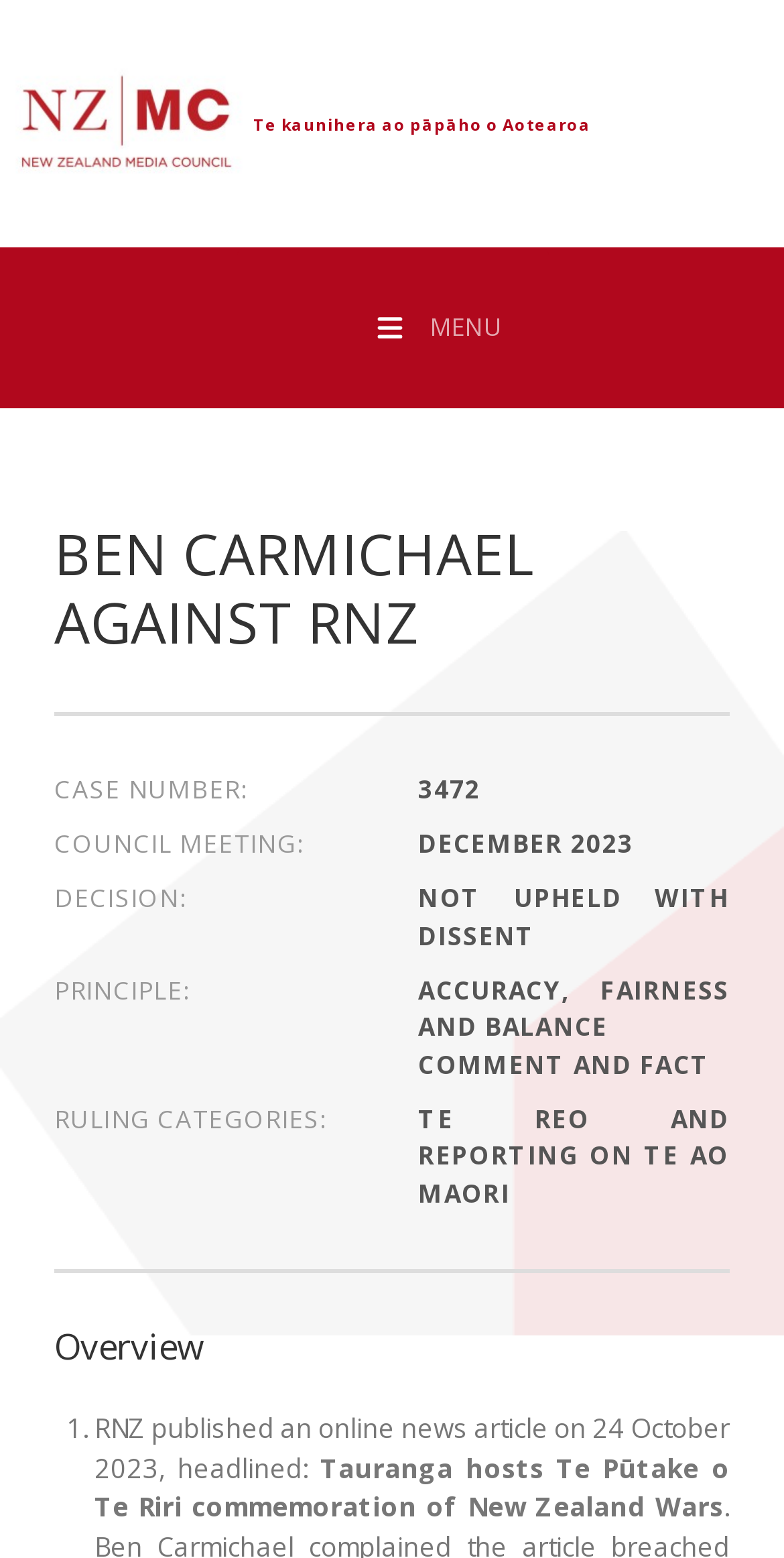Create a full and detailed caption for the entire webpage.

The webpage appears to be a case summary page from the New Zealand Media Council. At the top left corner, there is a logo of the New Zealand Media Council, accompanied by a link to the council's website. Next to the logo, there is a button to open the mobile navigation menu.

Below the logo and navigation button, there is a heading that reads "BEN CARMICHAEL AGAINST RNZ", which is likely the title of the case. Underneath the heading, there are several lines of text that provide details about the case, including the case number, council meeting date, decision, principle, and ruling categories.

The case details are organized into a series of labeled fields, with the labels on the left and the corresponding values on the right. The labels include "CASE NUMBER:", "COUNCIL MEETING:", "DECISION:", "PRINCIPLE:", and "RULING CATEGORIES:". The values provide specific information about the case, such as the case number, meeting date, decision outcome, and relevant principles and categories.

Below the case details, there is a heading that reads "Overview", followed by a numbered list that summarizes the case. The list begins with a description of the article that was the subject of the complaint, including its headline and publication date. The description is followed by several lines of text that provide more context about the article and the complaint.

Throughout the page, there are no images other than the New Zealand Media Council logo at the top left corner. The layout is simple and easy to follow, with clear headings and concise text that provides a clear summary of the case.